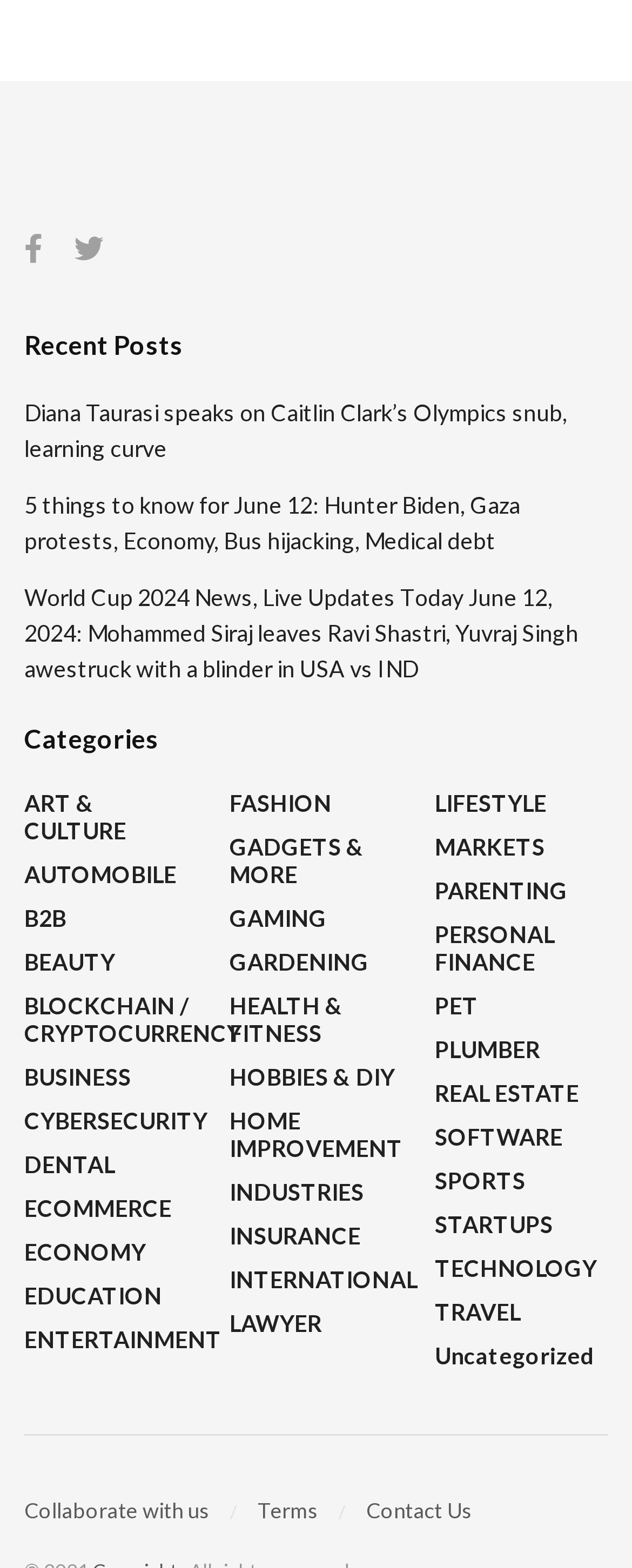What is the name of the website?
Refer to the image and provide a one-word or short phrase answer.

Newzz